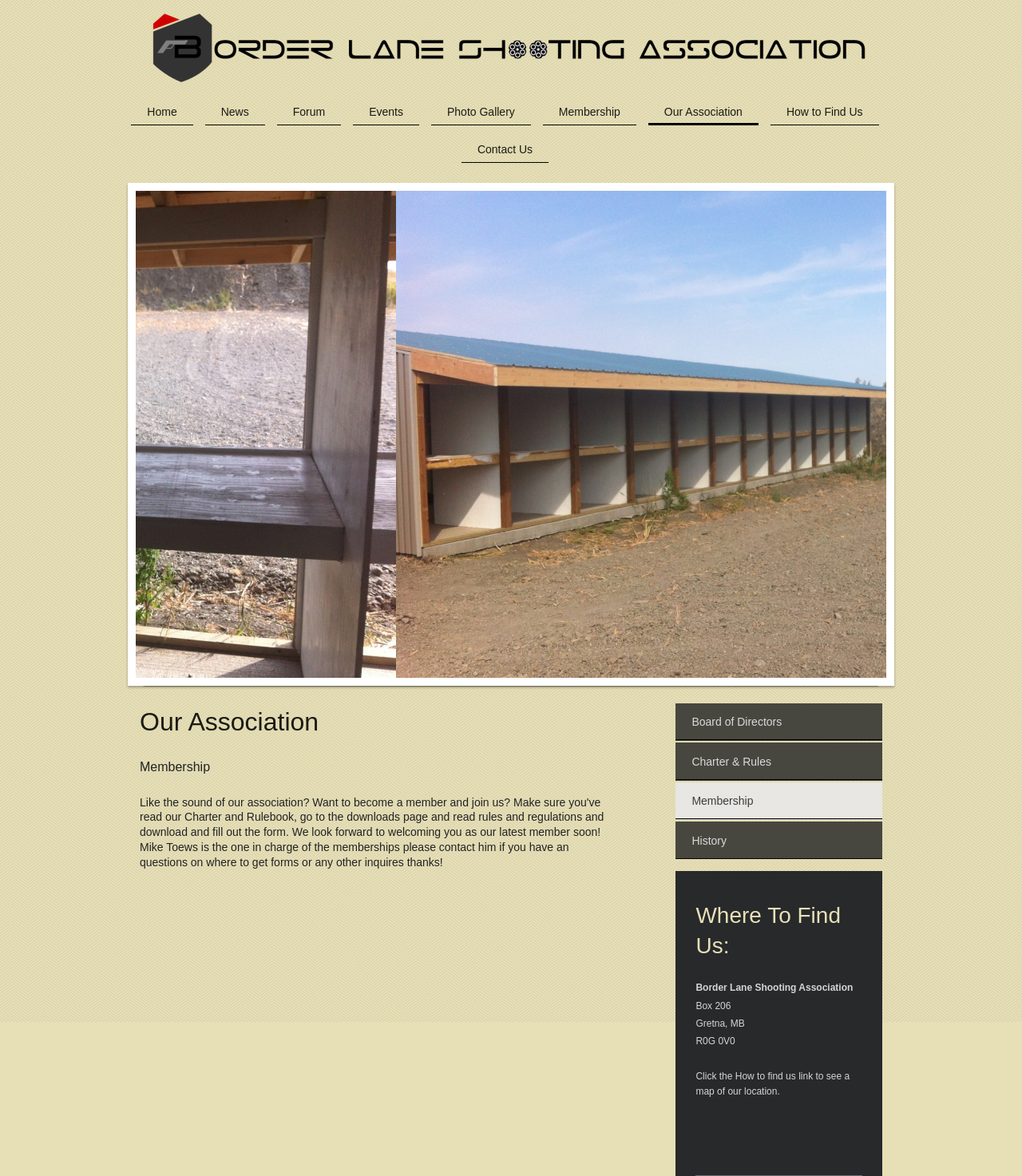Could you specify the bounding box coordinates for the clickable section to complete the following instruction: "View Angel Number 2 Meaning & Symbolism"?

None